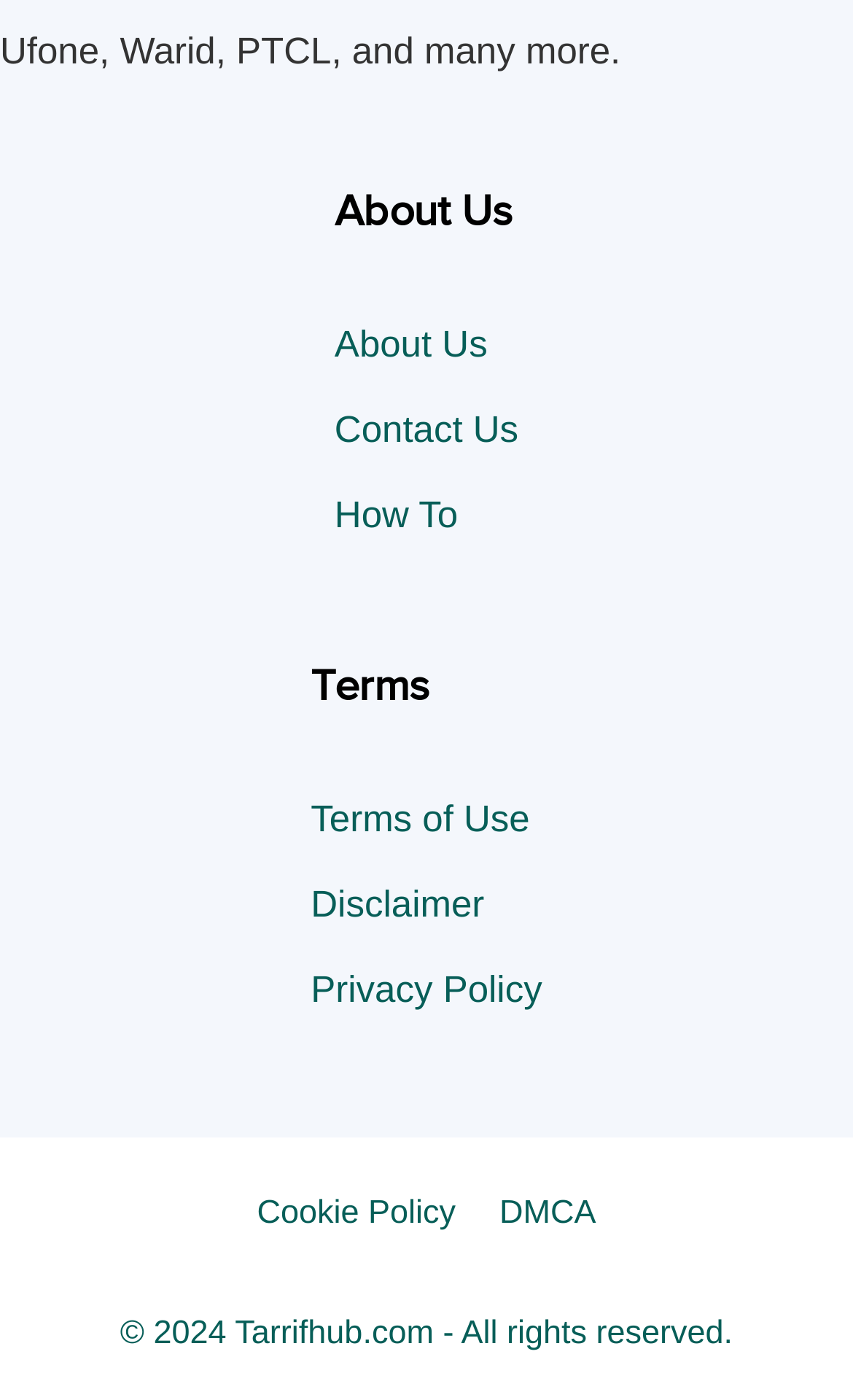Determine the bounding box coordinates of the UI element that matches the following description: "Uncategorised". The coordinates should be four float numbers between 0 and 1 in the format [left, top, right, bottom].

None